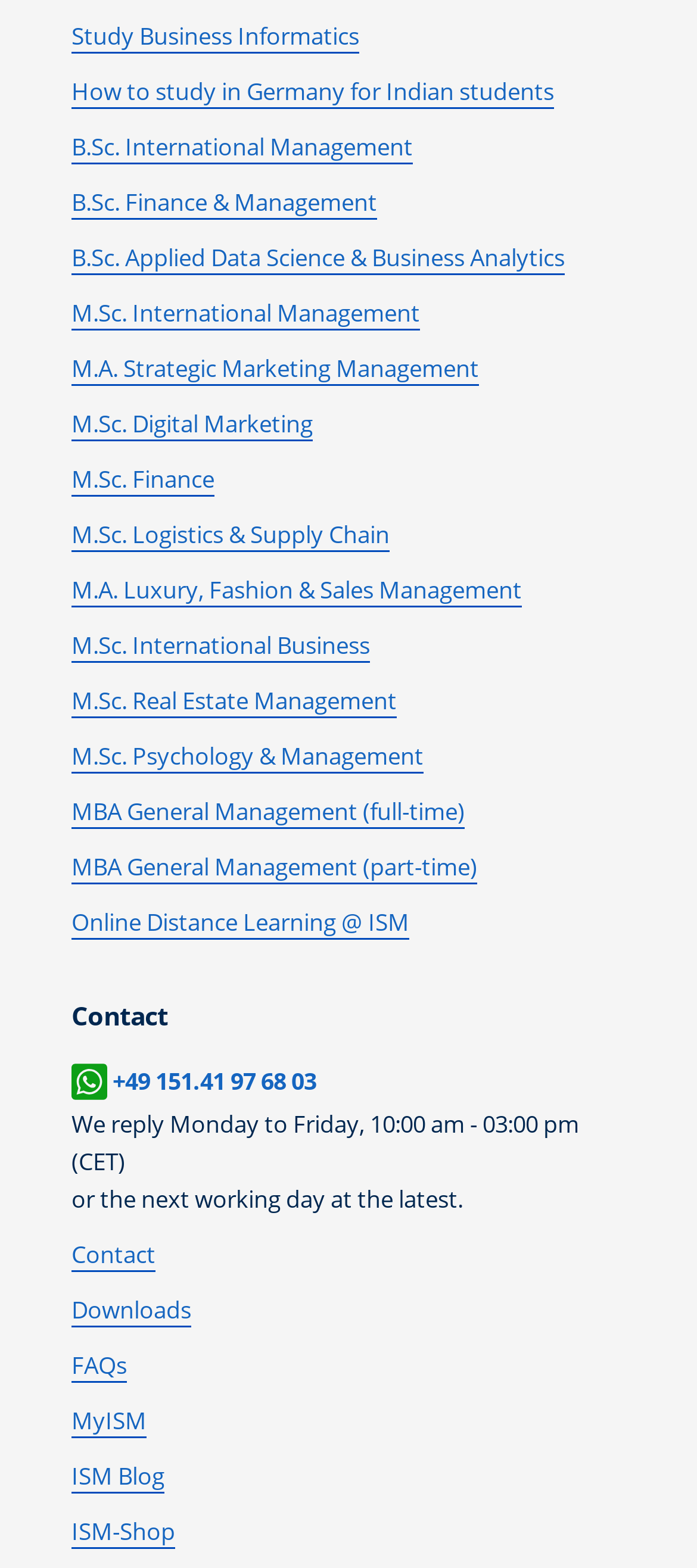Determine the bounding box for the UI element that matches this description: "Online Distance Learning @ ISM".

[0.103, 0.578, 0.587, 0.6]